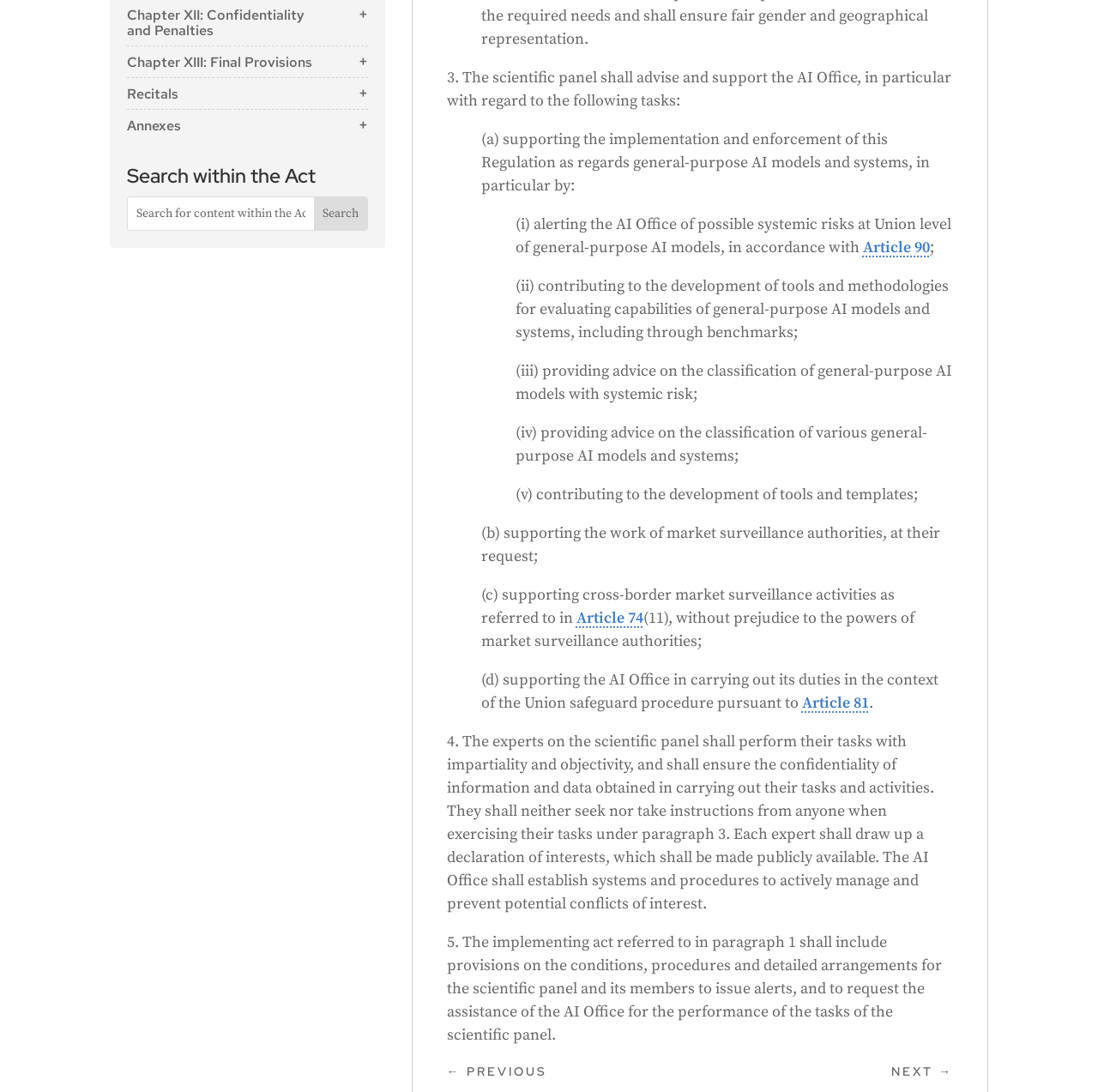Pinpoint the bounding box coordinates of the clickable element to carry out the following instruction: "View Article 99: Penalties."

[0.13, 0.042, 0.235, 0.056]